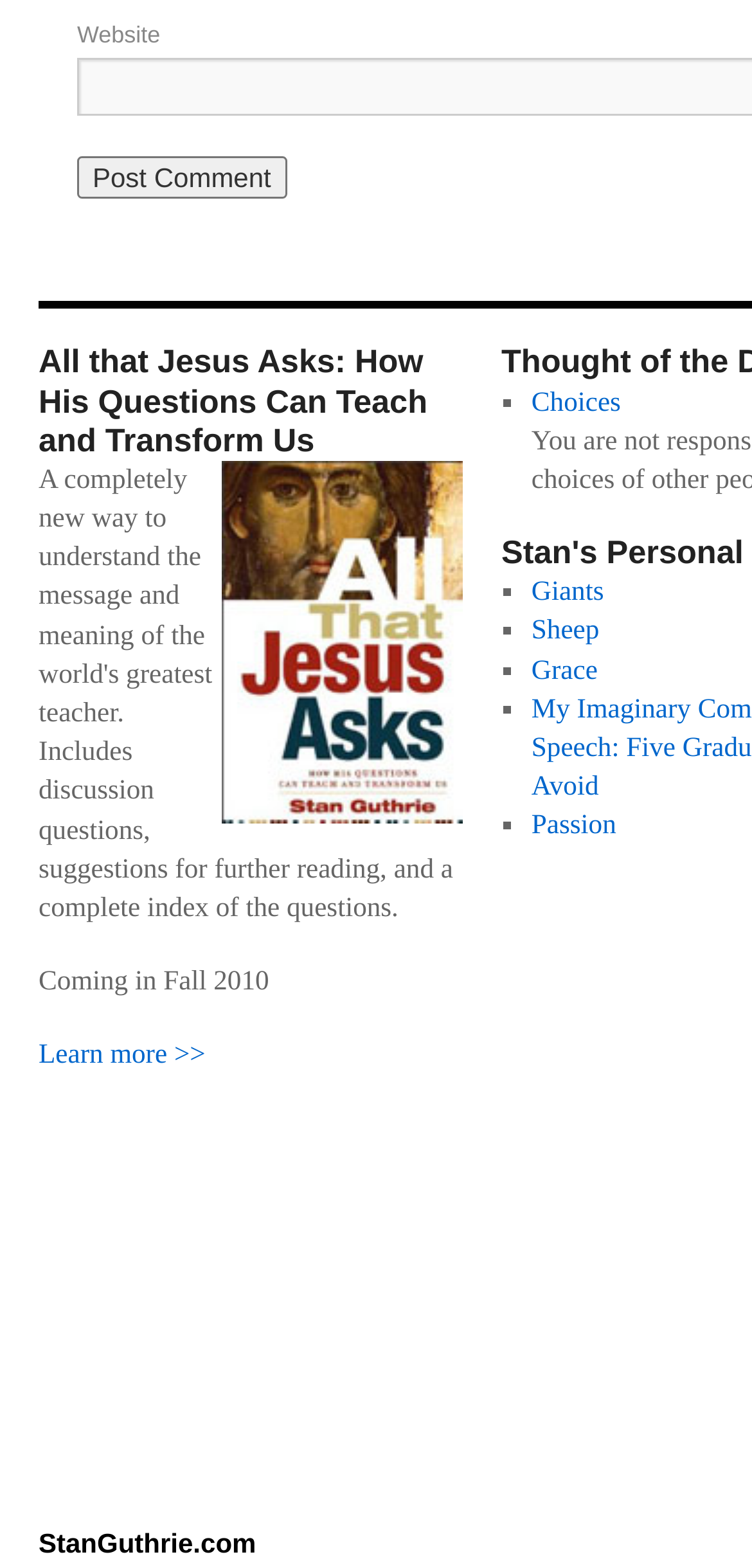From the webpage screenshot, identify the region described by Passion. Provide the bounding box coordinates as (top-left x, top-left y, bottom-right x, bottom-right y), with each value being a floating point number between 0 and 1.

[0.707, 0.564, 0.819, 0.583]